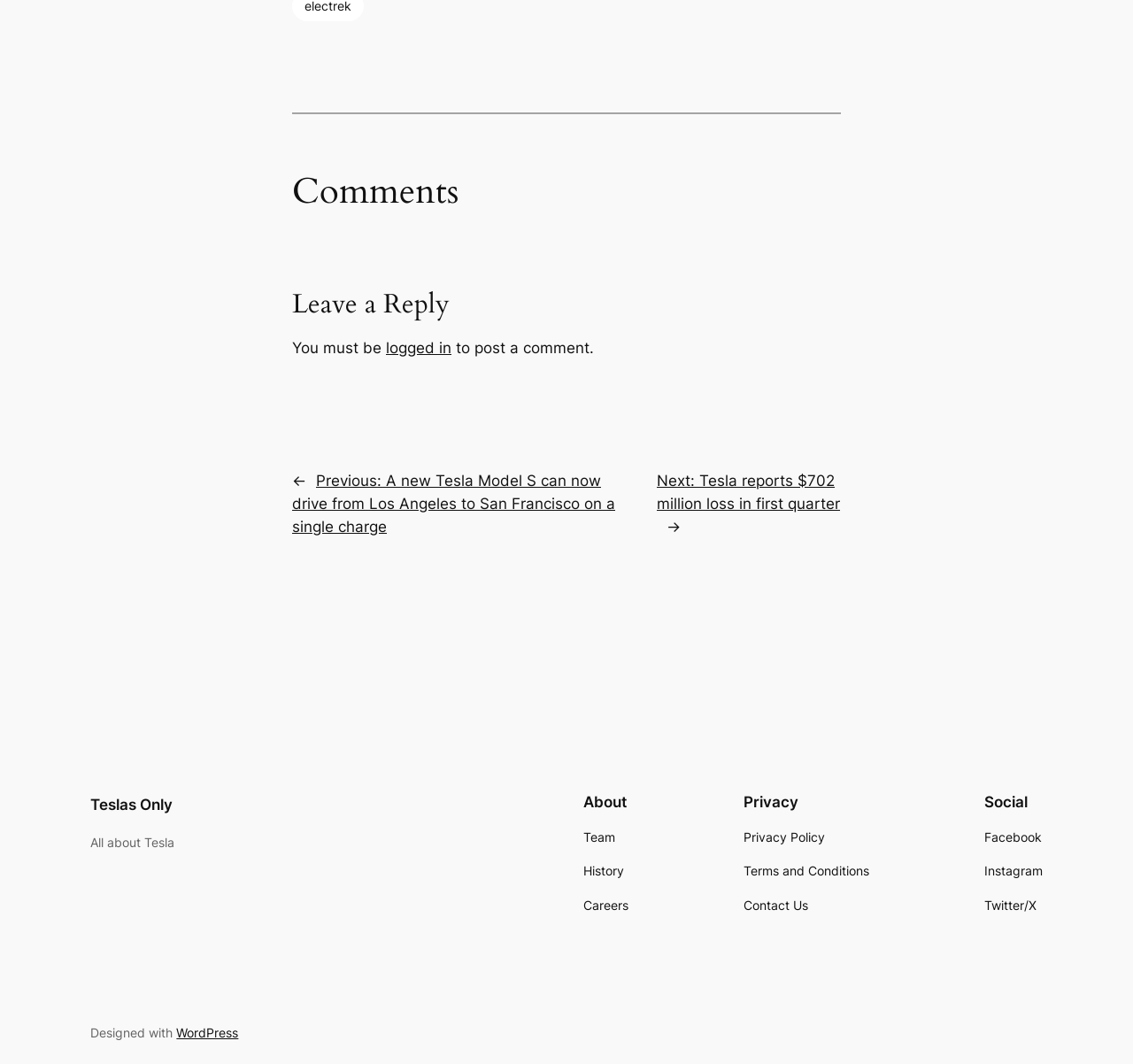Please locate the bounding box coordinates of the element that should be clicked to achieve the given instruction: "Click on 'Privacy Policy'".

[0.656, 0.778, 0.728, 0.797]